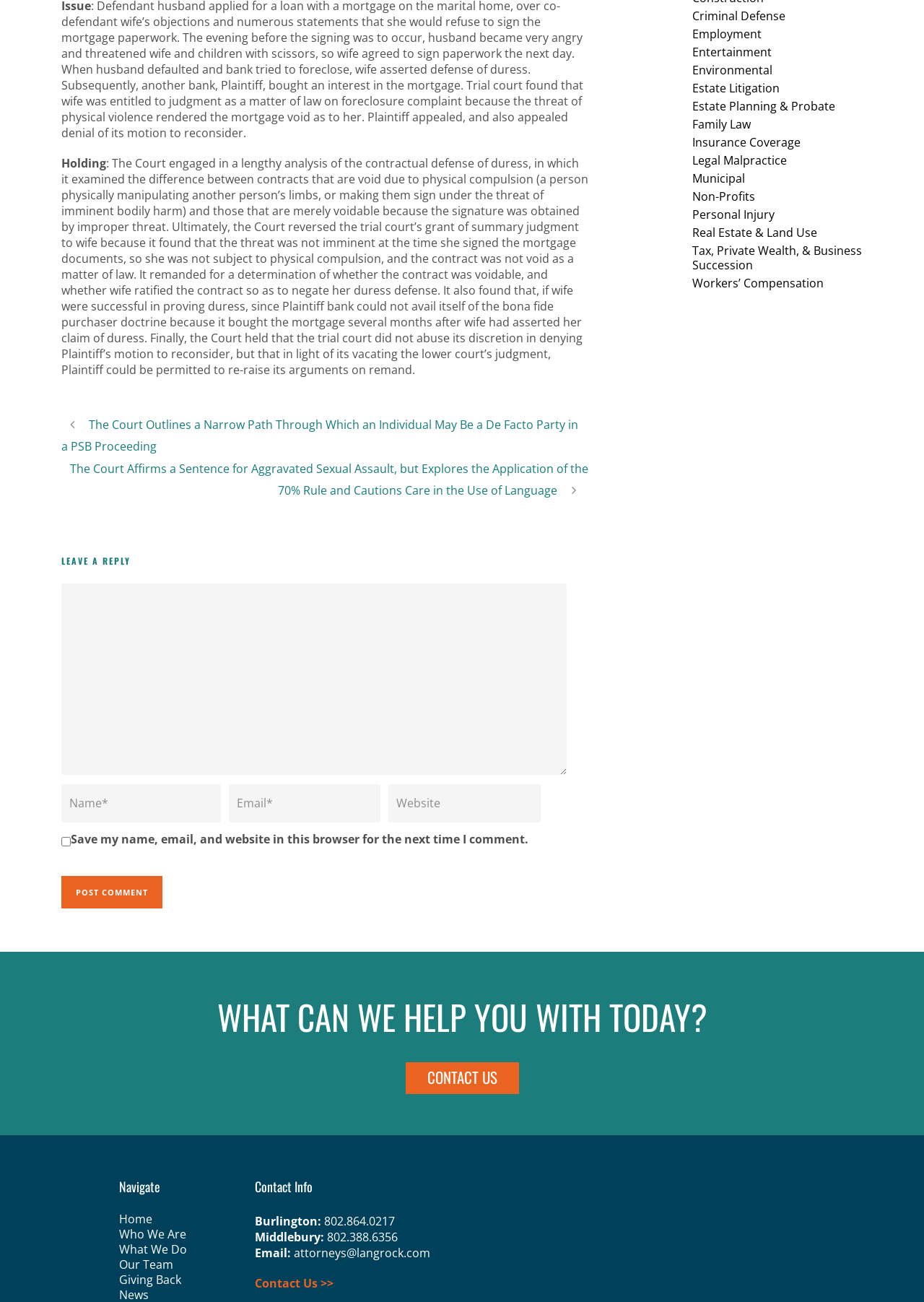Determine the bounding box coordinates for the UI element with the following description: "Our Team". The coordinates should be four float numbers between 0 and 1, represented as [left, top, right, bottom].

[0.129, 0.965, 0.188, 0.977]